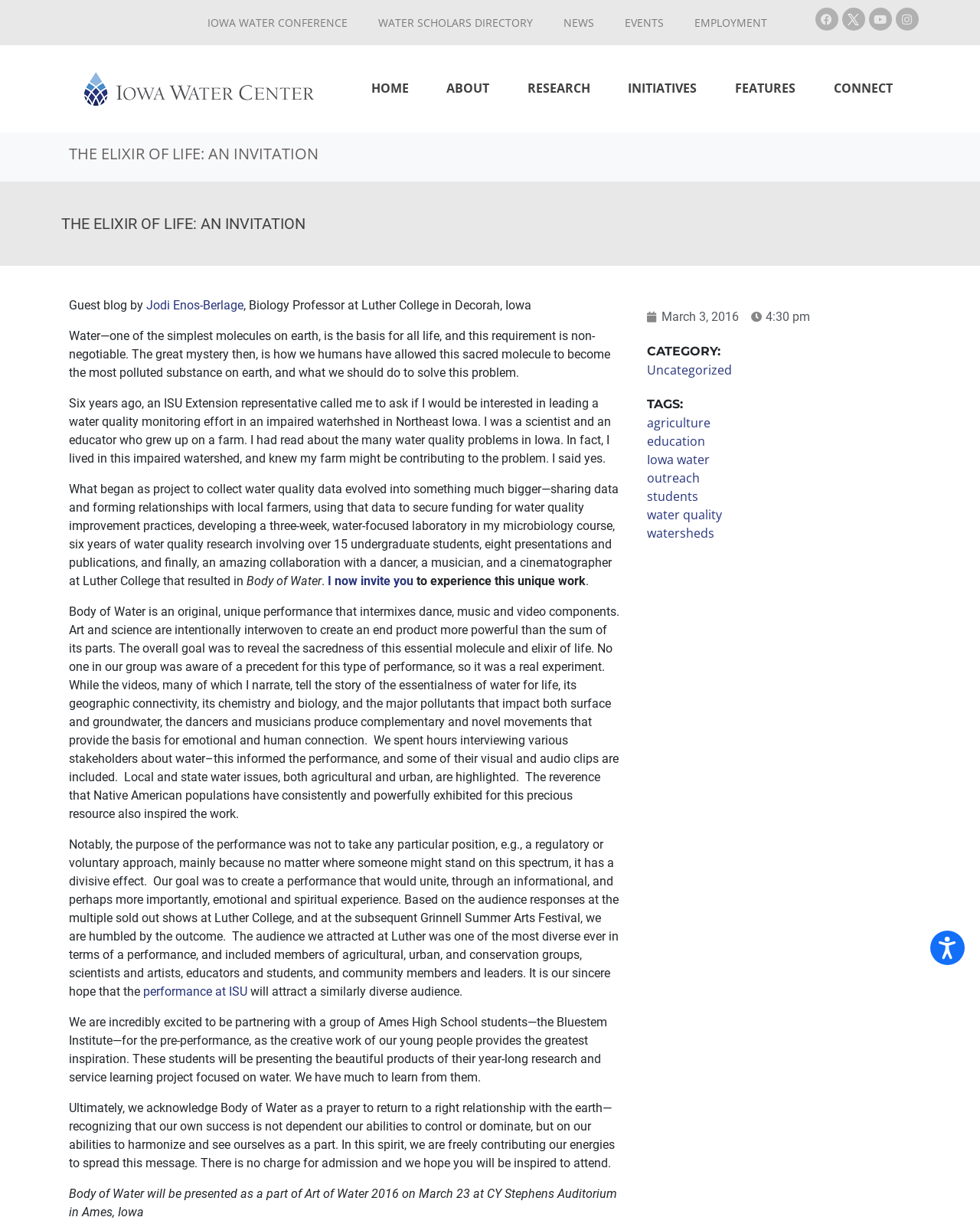Where will the performance 'Body of Water' be presented?
Provide an in-depth and detailed explanation in response to the question.

According to the blog, the performance 'Body of Water' will be presented as a part of Art of Water 2016 on March 23 at CY Stephens Auditorium in Ames, Iowa.